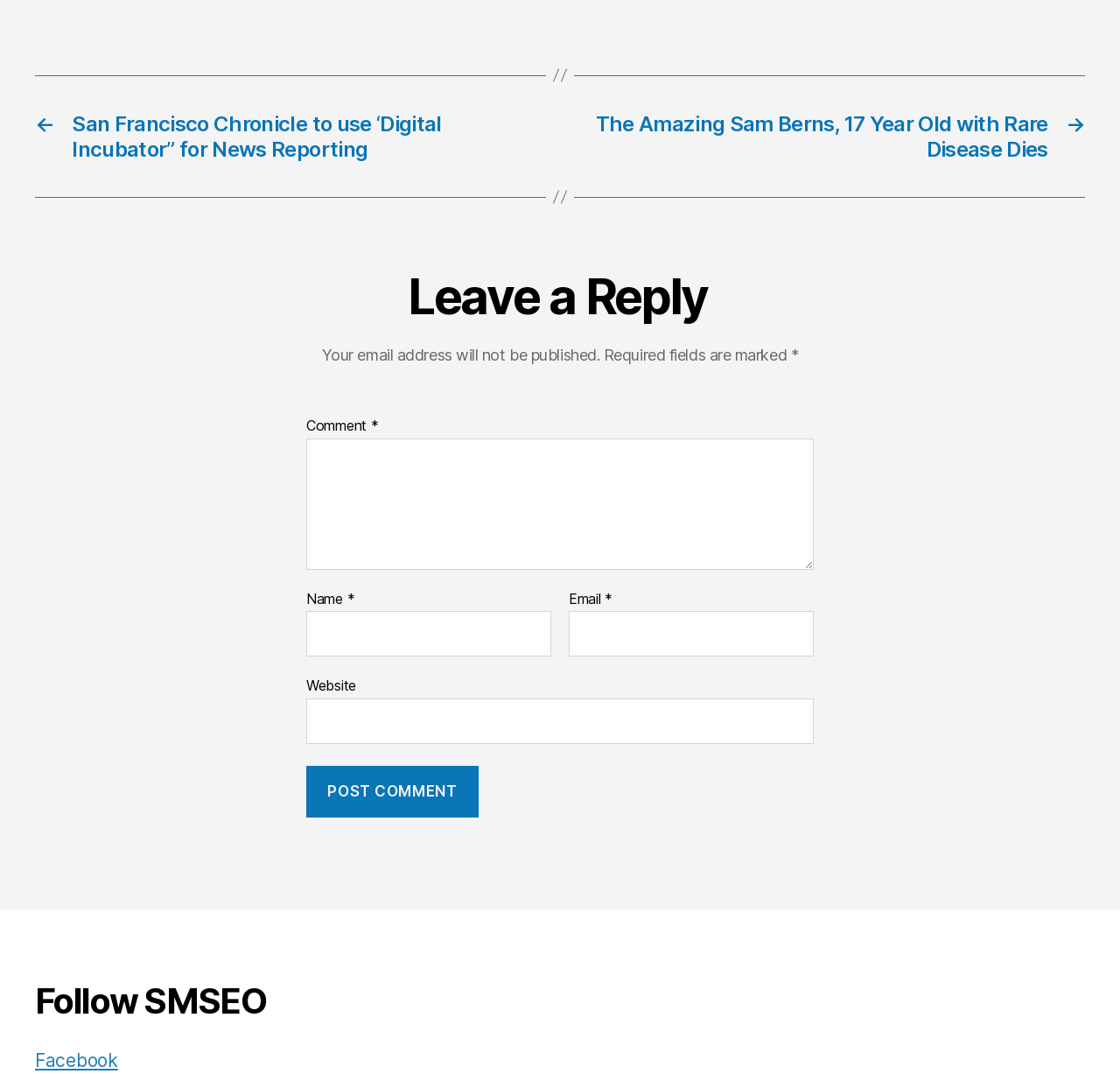Please identify the bounding box coordinates of the element I need to click to follow this instruction: "Follow SMSEO on Facebook".

[0.031, 0.977, 0.105, 0.997]